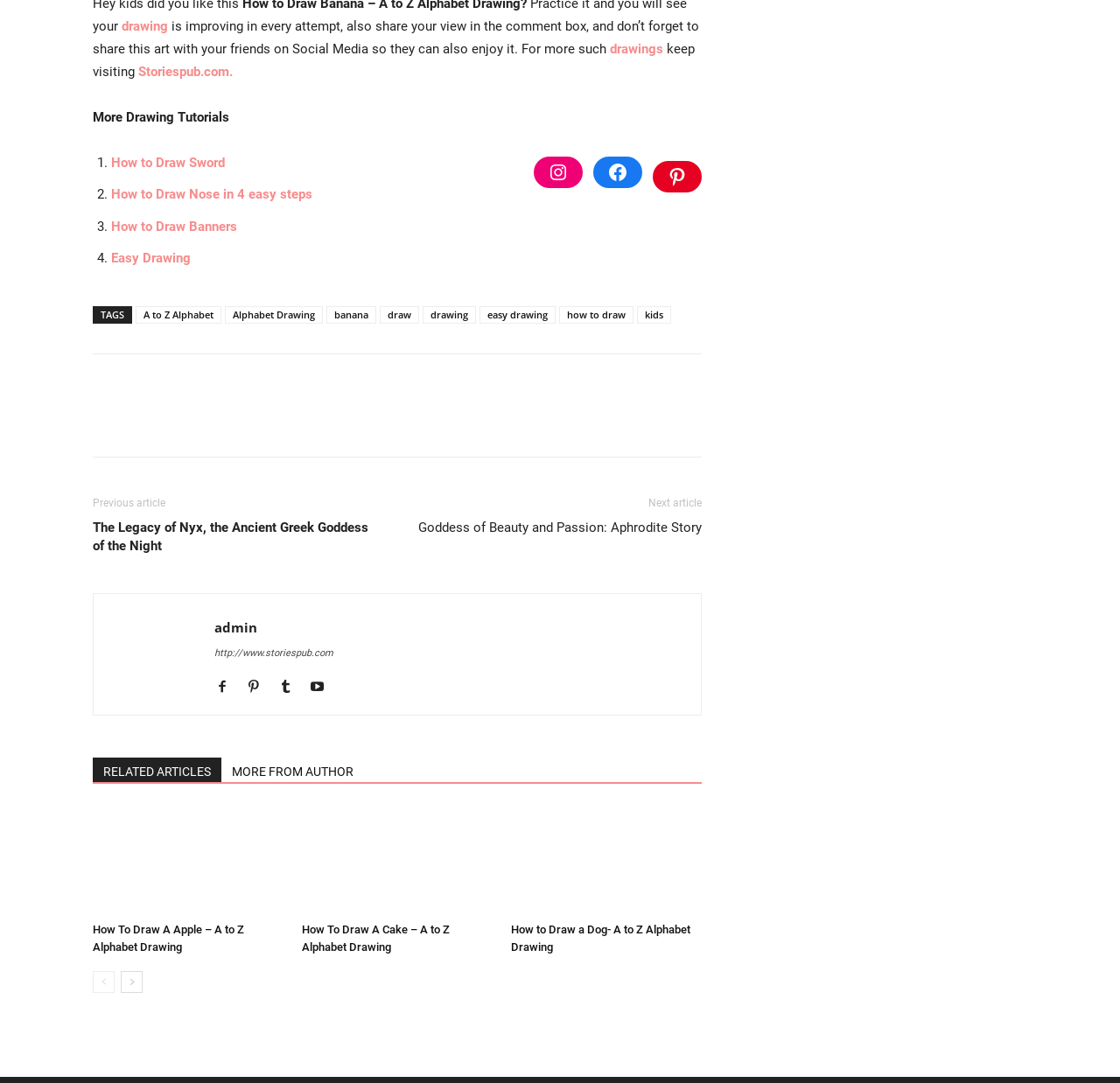Please find the bounding box coordinates of the element that must be clicked to perform the given instruction: "read the 'How to Draw a Dog' article". The coordinates should be four float numbers from 0 to 1, i.e., [left, top, right, bottom].

[0.456, 0.745, 0.627, 0.845]